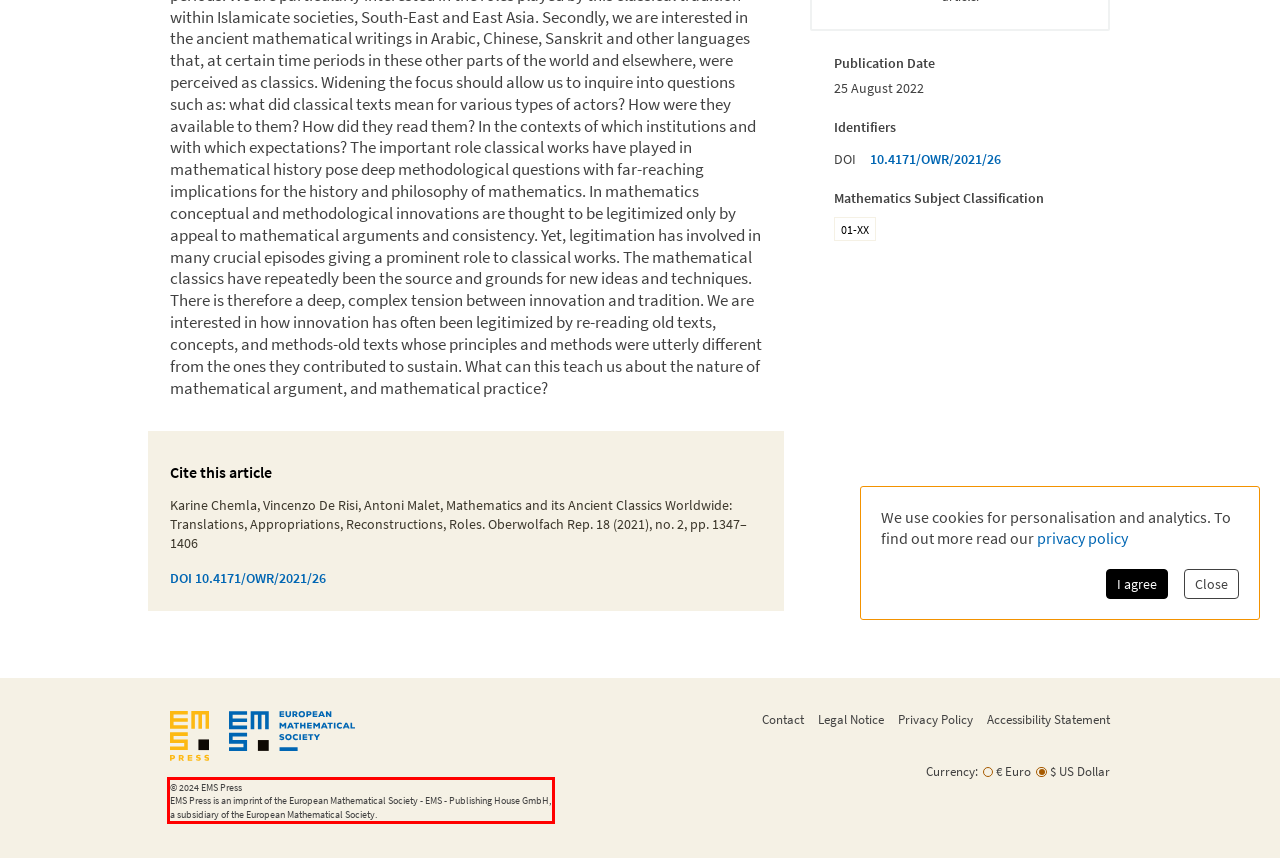Please look at the webpage screenshot and extract the text enclosed by the red bounding box.

© 2024 EMS Press EMS Press is an imprint of the European Mathematical Society - EMS - Publishing House GmbH, a subsidiary of the European Mathematical Society.